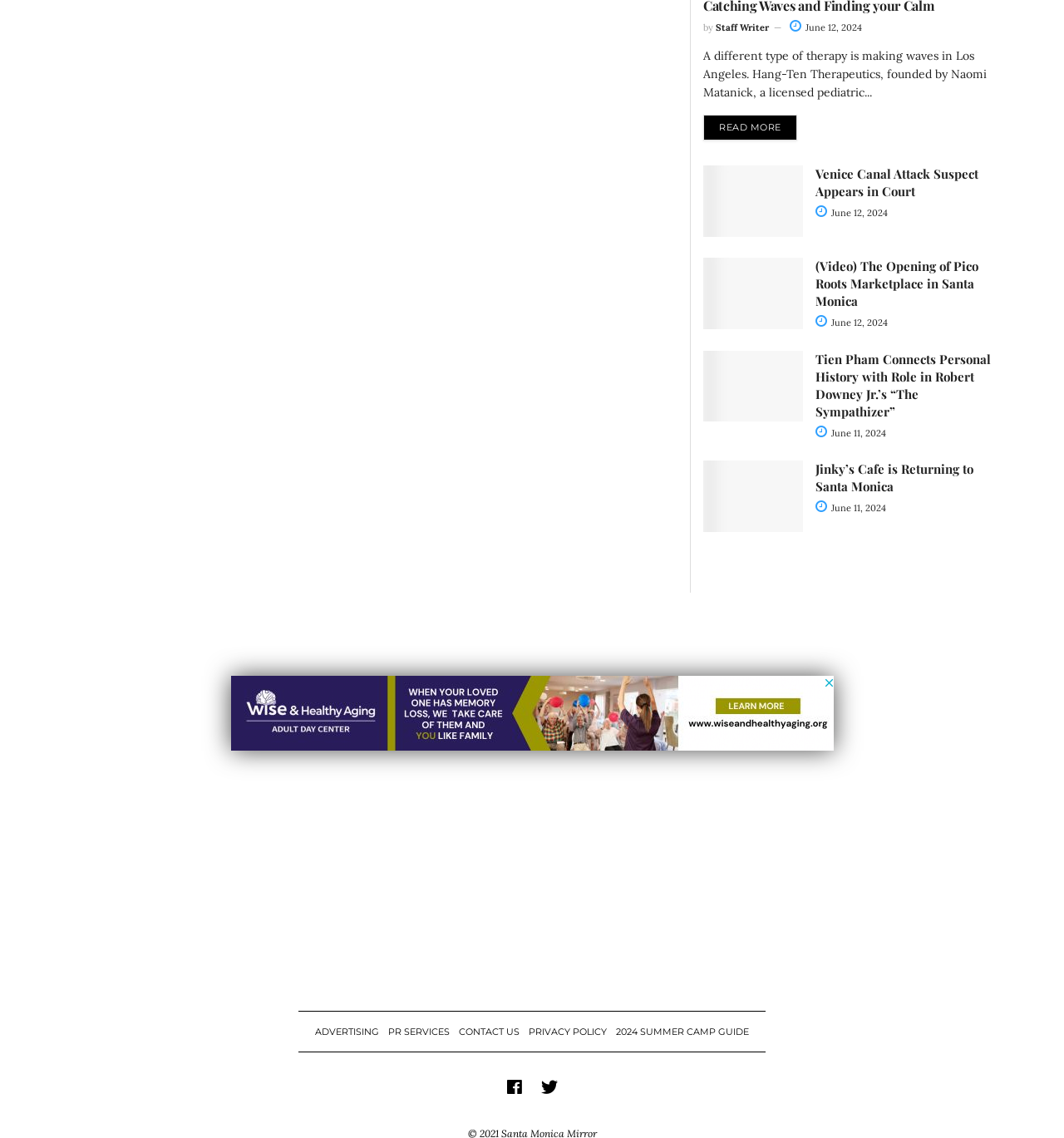What is the name of the cafe returning to Santa Monica?
Analyze the screenshot and provide a detailed answer to the question.

The answer can be found in the fourth article on the webpage, which has a link with the text 'Jinky’s Cafe is Returning to Santa Monica'.